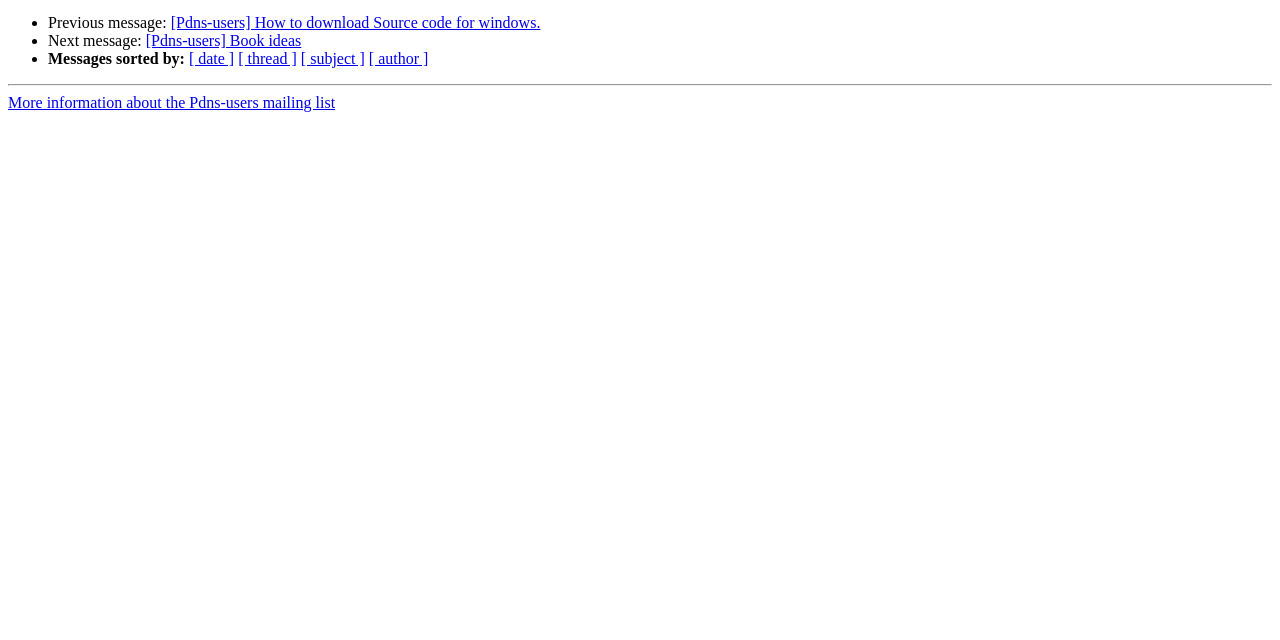Show the bounding box coordinates for the HTML element described as: "[ date ]".

[0.148, 0.079, 0.183, 0.105]